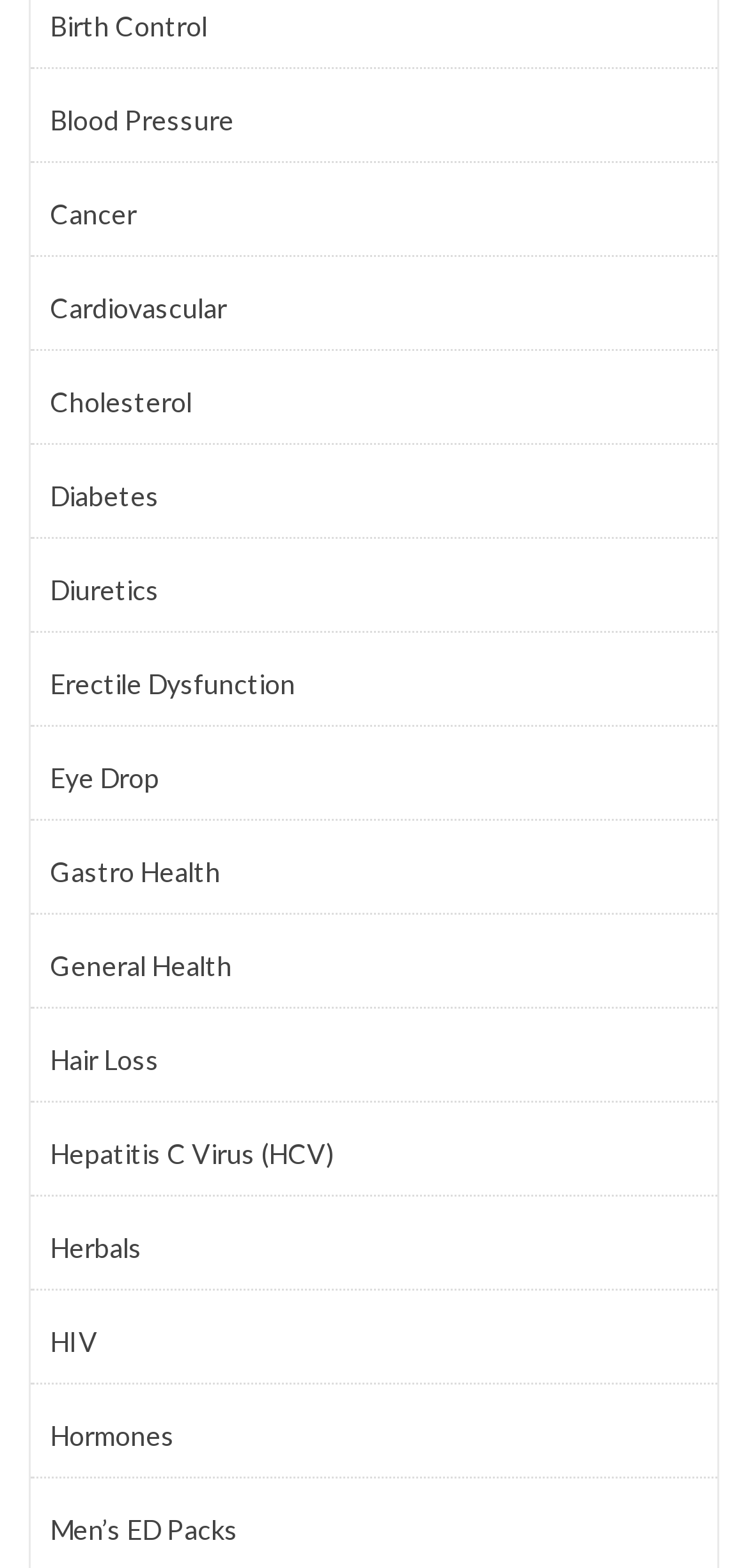How many health topics are listed?
Using the visual information, respond with a single word or phrase.

18